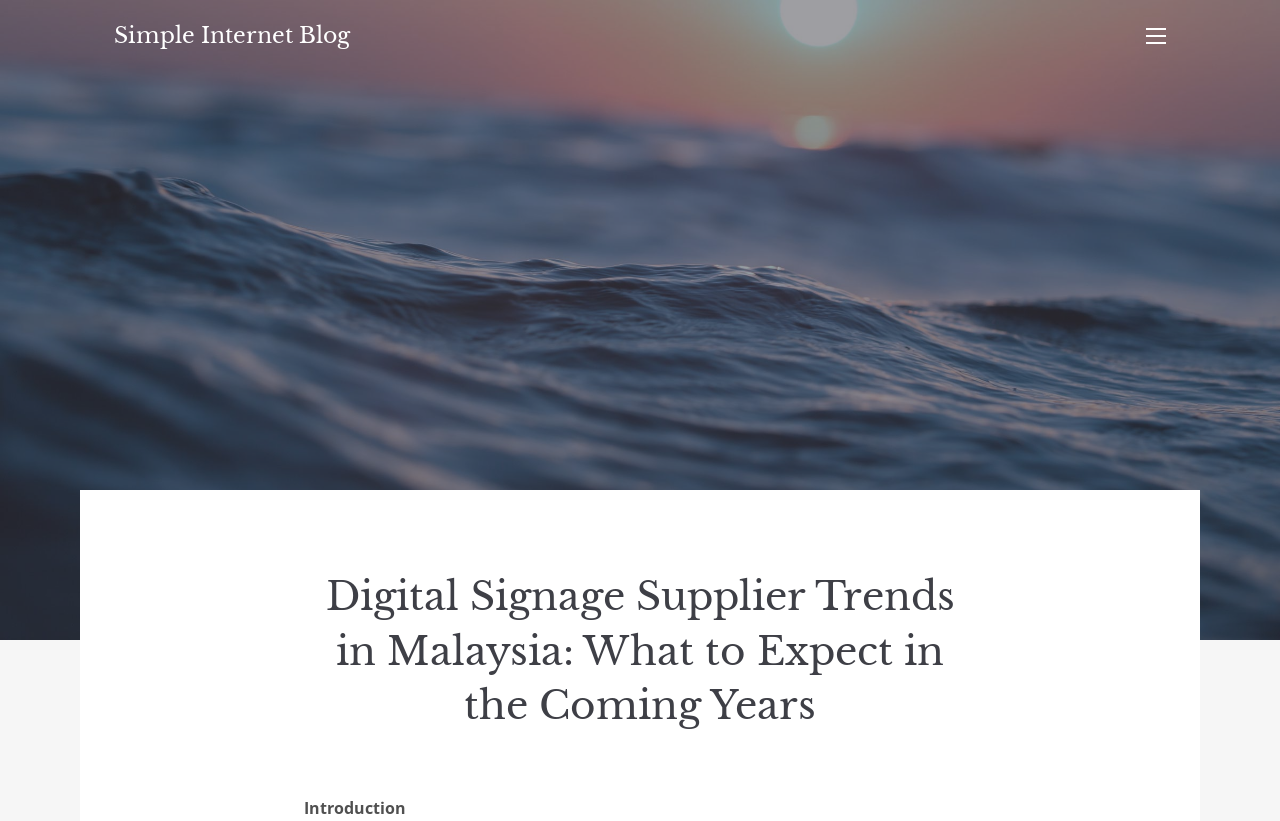Please determine the bounding box coordinates for the UI element described here. Use the format (top-left x, top-left y, bottom-right x, bottom-right y) with values bounded between 0 and 1: Tilt

None